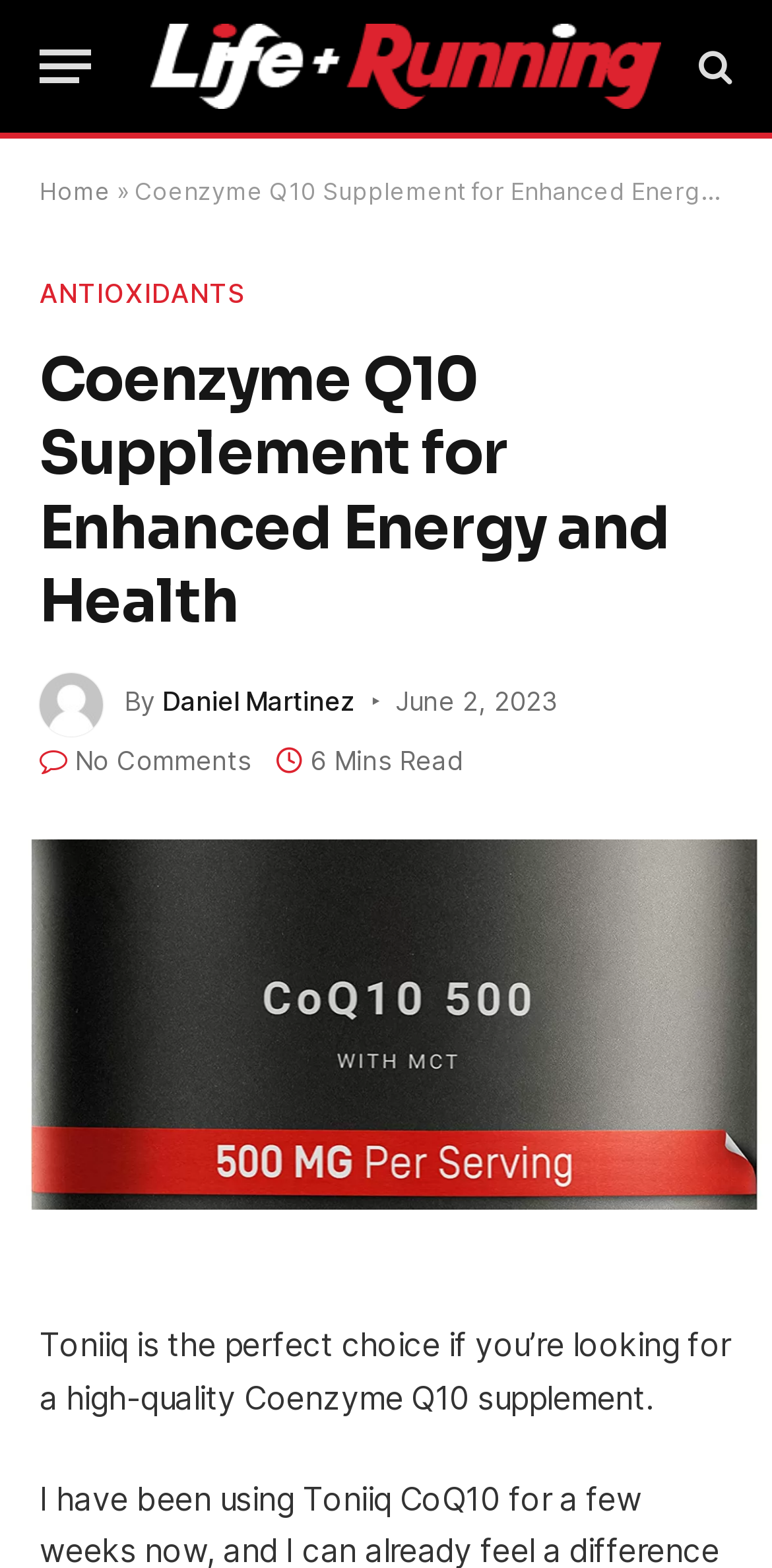Can you pinpoint the bounding box coordinates for the clickable element required for this instruction: "Visit the LifePlusRunning website"? The coordinates should be four float numbers between 0 and 1, i.e., [left, top, right, bottom].

[0.195, 0.002, 0.856, 0.082]